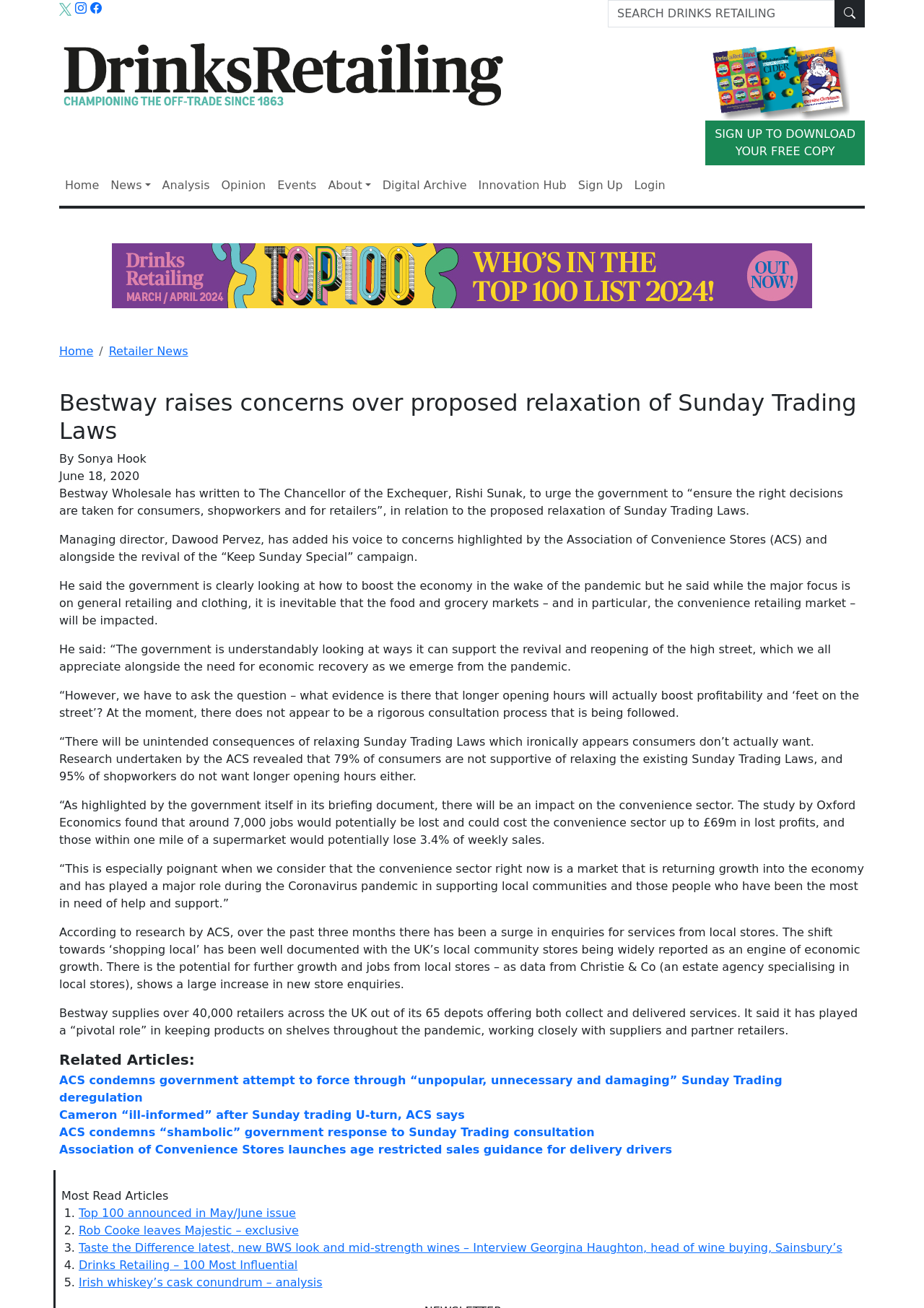Given the element description aria-describedby="button-addon" name="s" placeholder="SEARCH DRINKS RETAILING", specify the bounding box coordinates of the corresponding UI element in the format (top-left x, top-left y, bottom-right x, bottom-right y). All values must be between 0 and 1.

[0.658, 0.0, 0.904, 0.021]